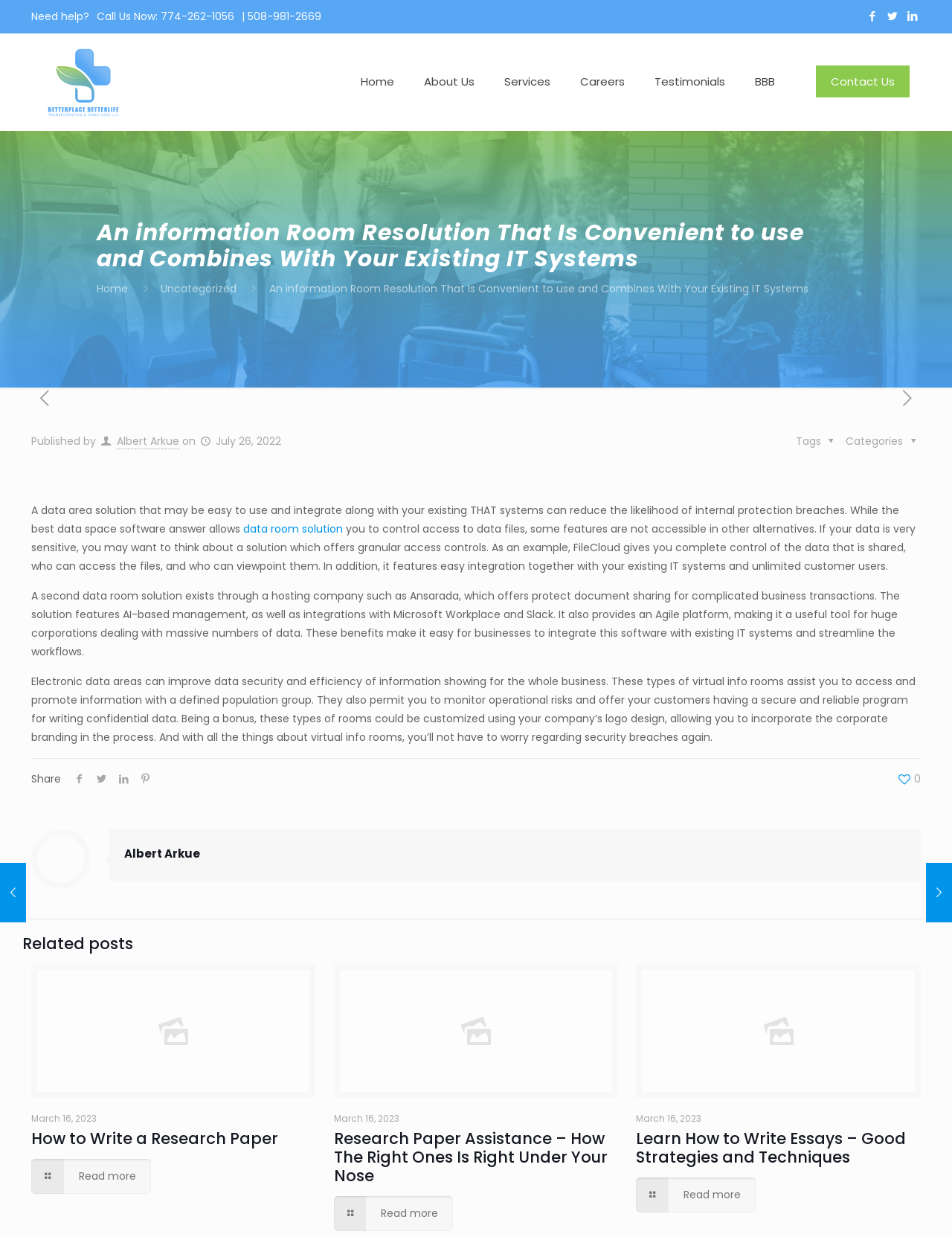Please identify the bounding box coordinates of the area I need to click to accomplish the following instruction: "Share the content on social media".

[0.033, 0.624, 0.064, 0.636]